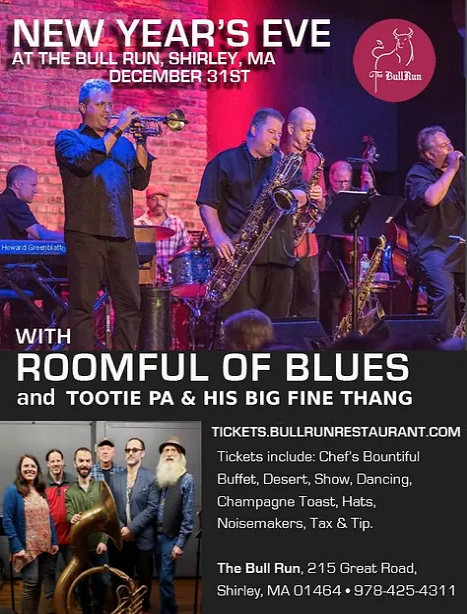Craft a descriptive caption that covers all aspects of the image.

**Caption:** Celebrate New Year's Eve at The Bull Run in Shirley, MA, with an unforgettable evening featuring the talented band "Roomful of Blues" alongside Tootie Pa & His Big Fine Thang. The festive event is set for December 31st and promises a lively atmosphere filled with music, dancing, and a chef's bountiful buffet. Guests will enjoy a delightful assortment of food and desserts, along with a champagne toast, hats, and noisemakers to ring in the New Year. For tranquility and good cheer, come together at this iconic venue located at 215 Great Road. For tickets and more details, visit tickets.bullrunrestaurant.com or call 978-425-4311. Don't miss out on this spectacular celebration!